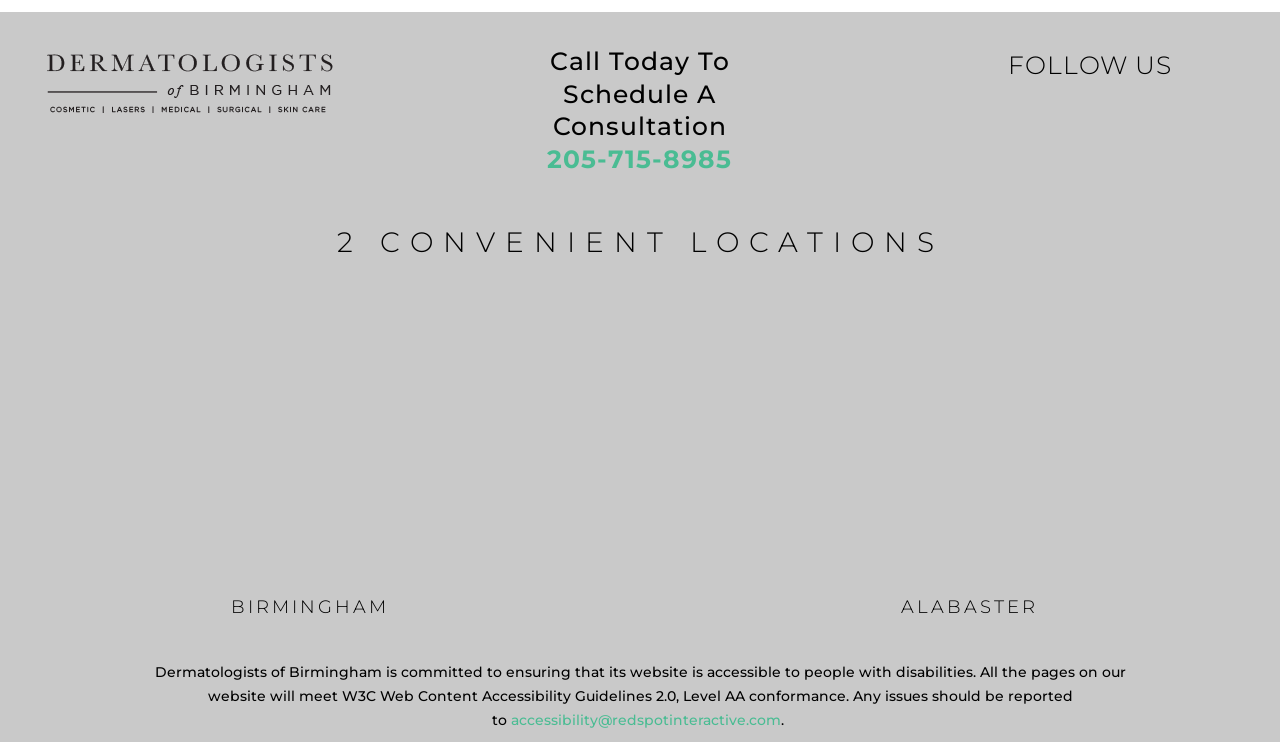Please provide a comprehensive answer to the question based on the screenshot: What is the phone number to schedule a consultation?

The phone number can be found in the link element with the text '205-715-8985' next to the 'Call Today To Schedule A Consultation' static text element.